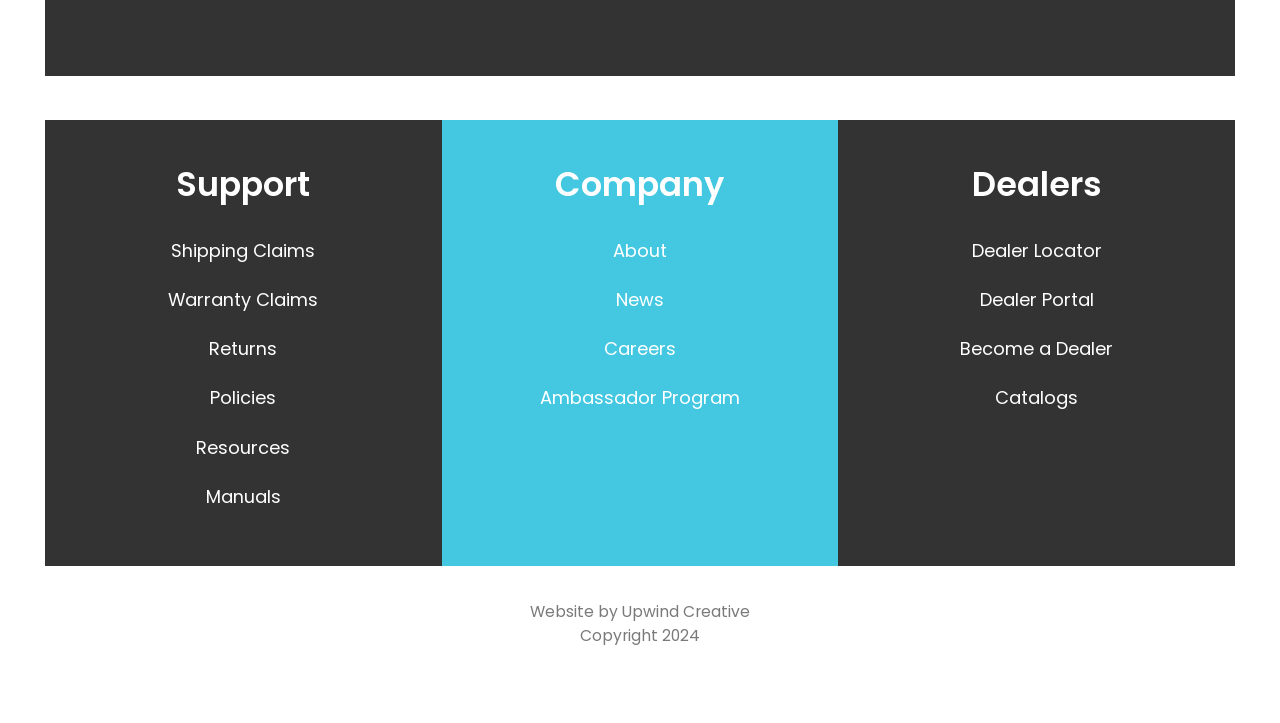What year is the copyright for this website?
Use the information from the image to give a detailed answer to the question.

I looked at the copyright information at the bottom of the webpage and found that the year is 2024.